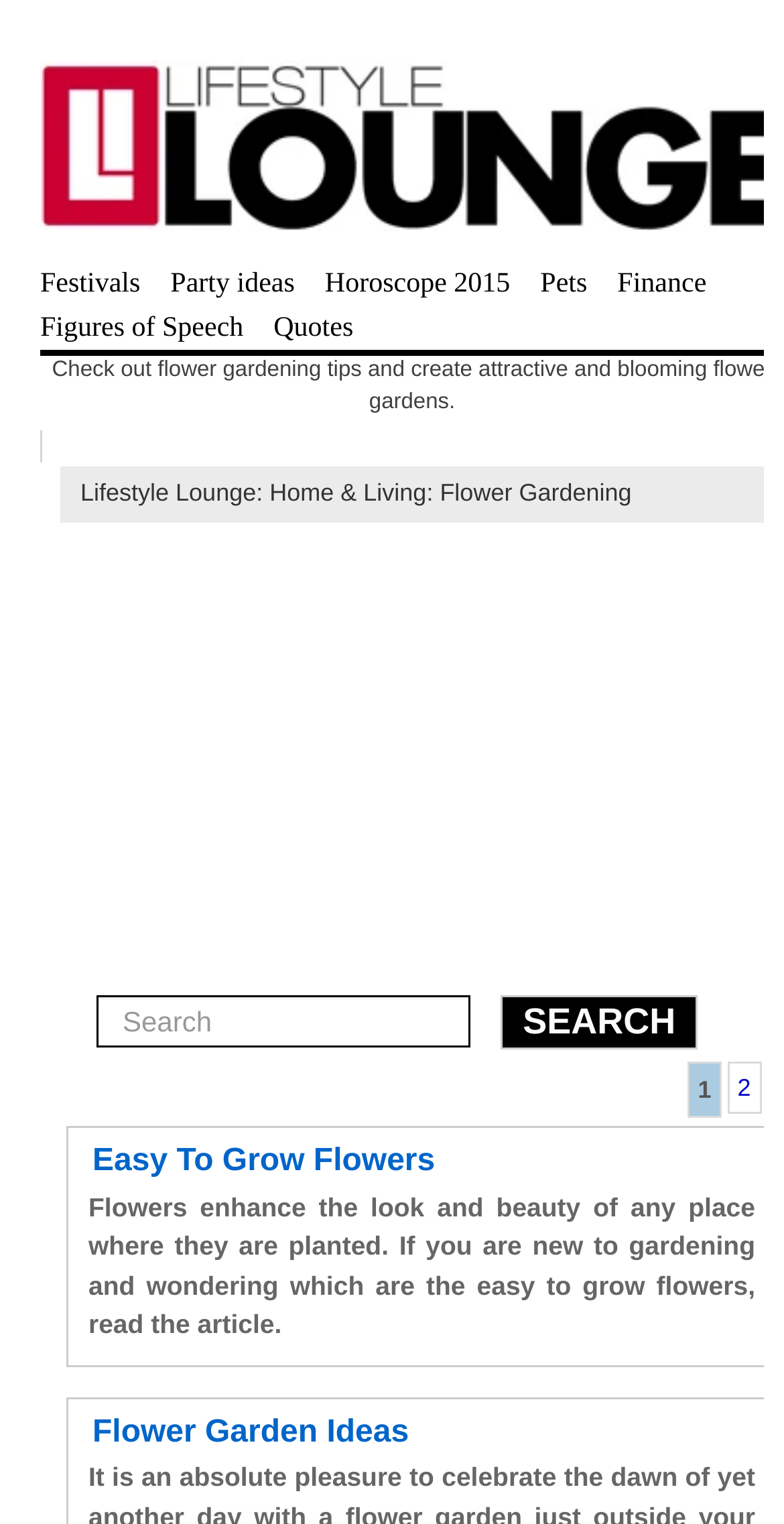What is the category of 'Easy To Grow Flowers'?
Based on the image, answer the question with a single word or brief phrase.

Flower Gardening